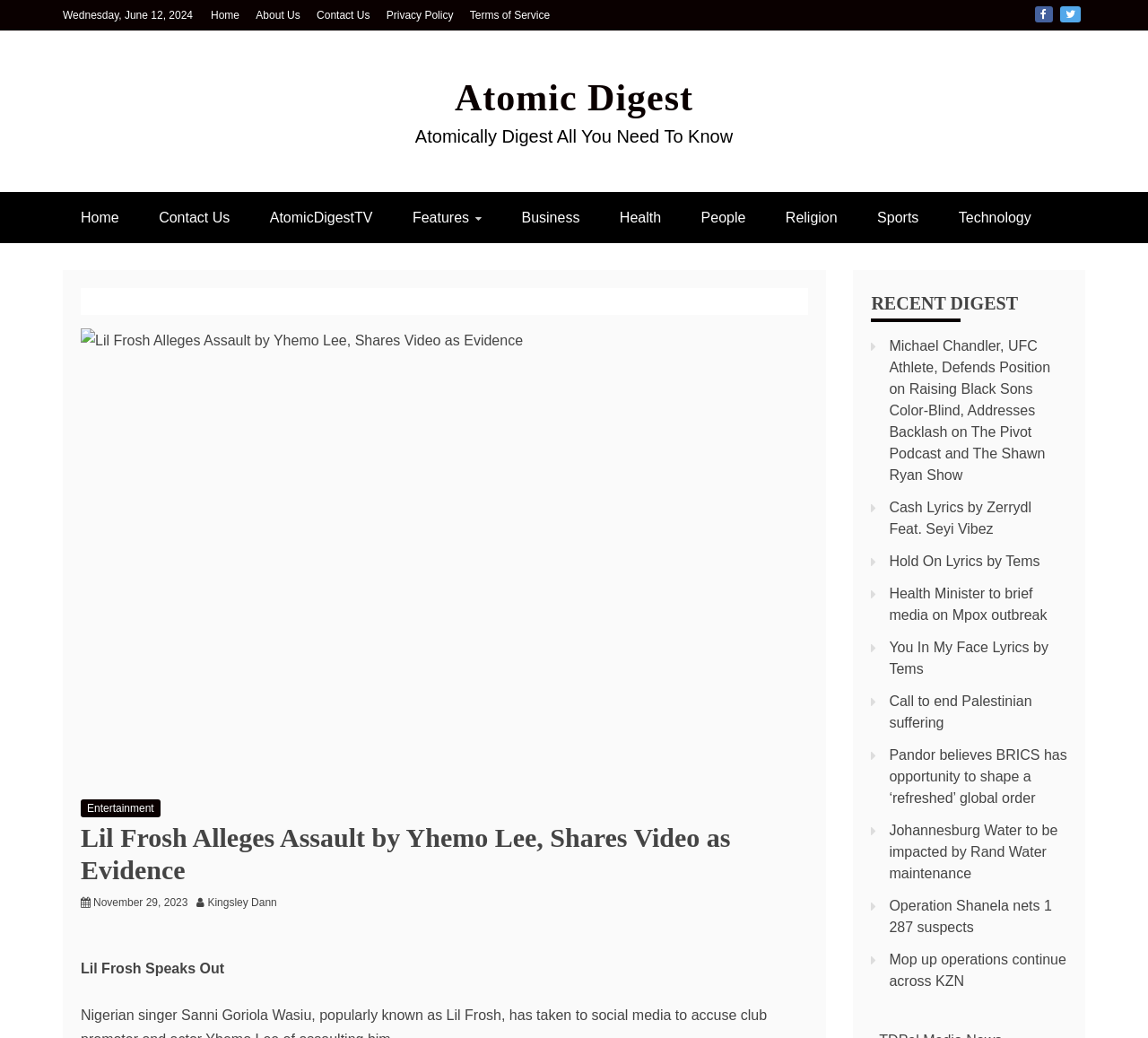Locate the bounding box coordinates of the element to click to perform the following action: 'Click on the 'Home' link'. The coordinates should be given as four float values between 0 and 1, in the form of [left, top, right, bottom].

[0.184, 0.009, 0.209, 0.021]